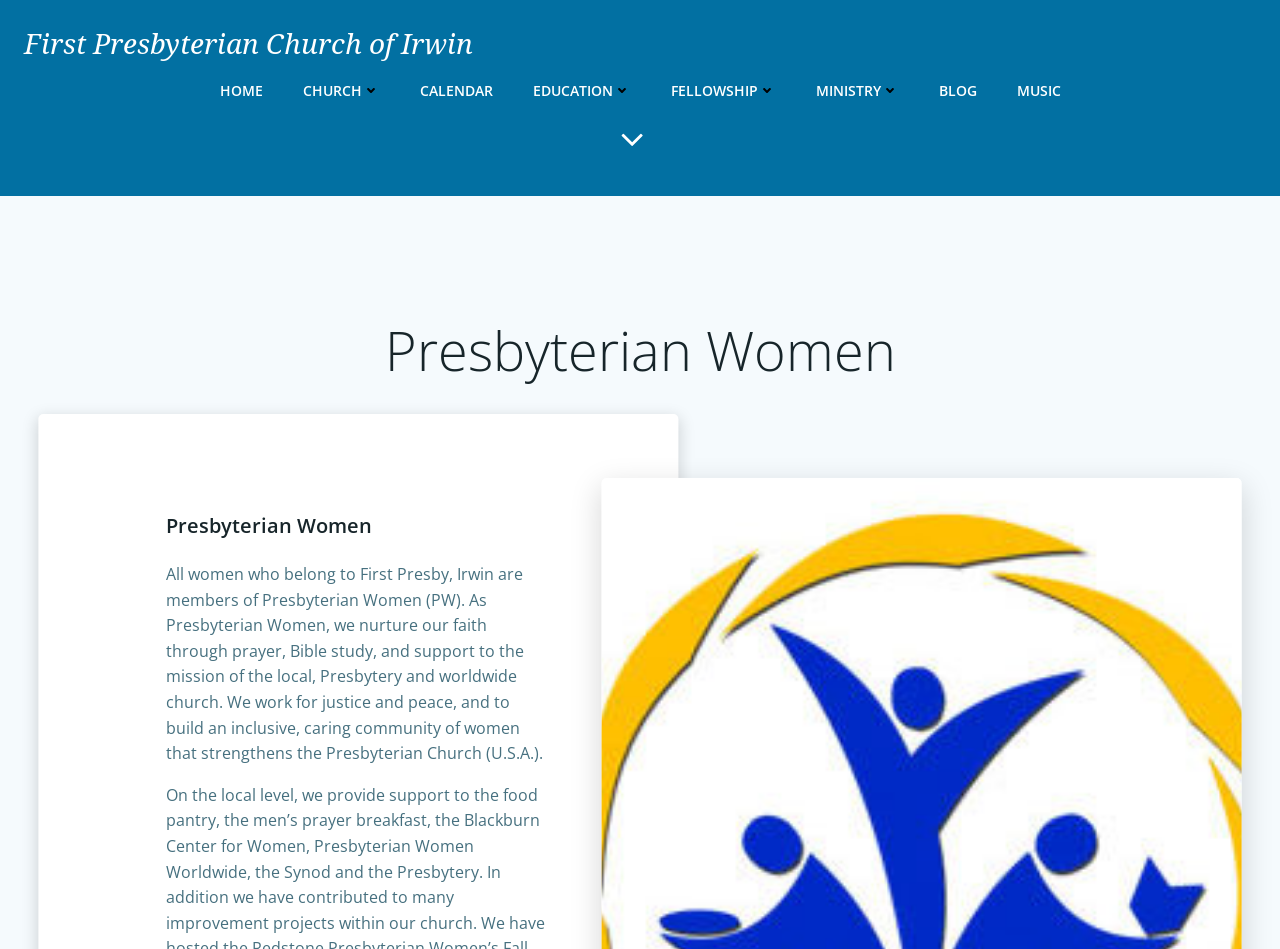Find the bounding box coordinates of the clickable element required to execute the following instruction: "read blog posts". Provide the coordinates as four float numbers between 0 and 1, i.e., [left, top, right, bottom].

[0.733, 0.084, 0.763, 0.106]